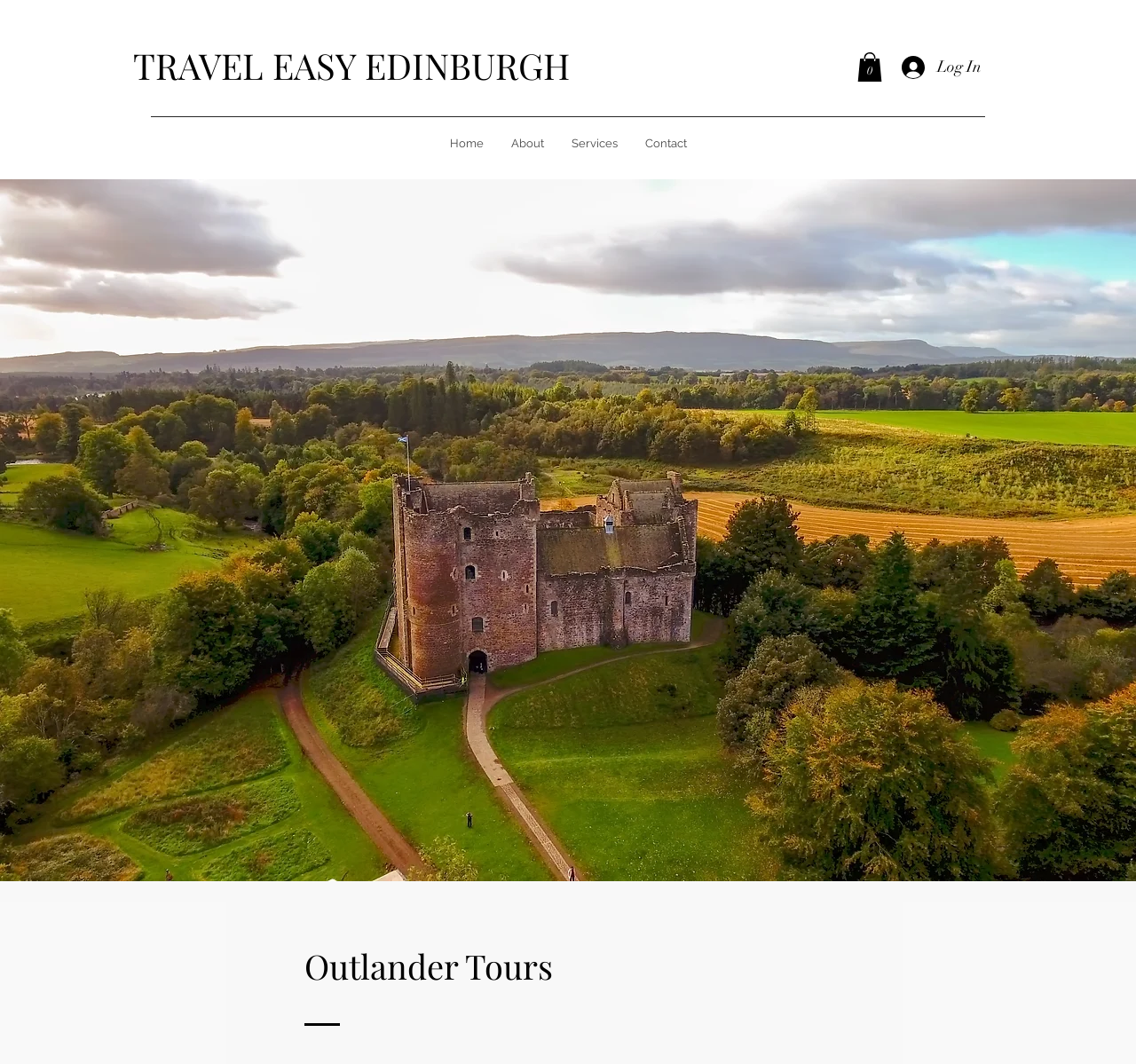Look at the image and write a detailed answer to the question: 
What is the name of the company offering tours?

I found the answer by looking at the top-left corner of the webpage, where the company name 'TRAVEL EASY EDINBURGH' is displayed in a static text element.